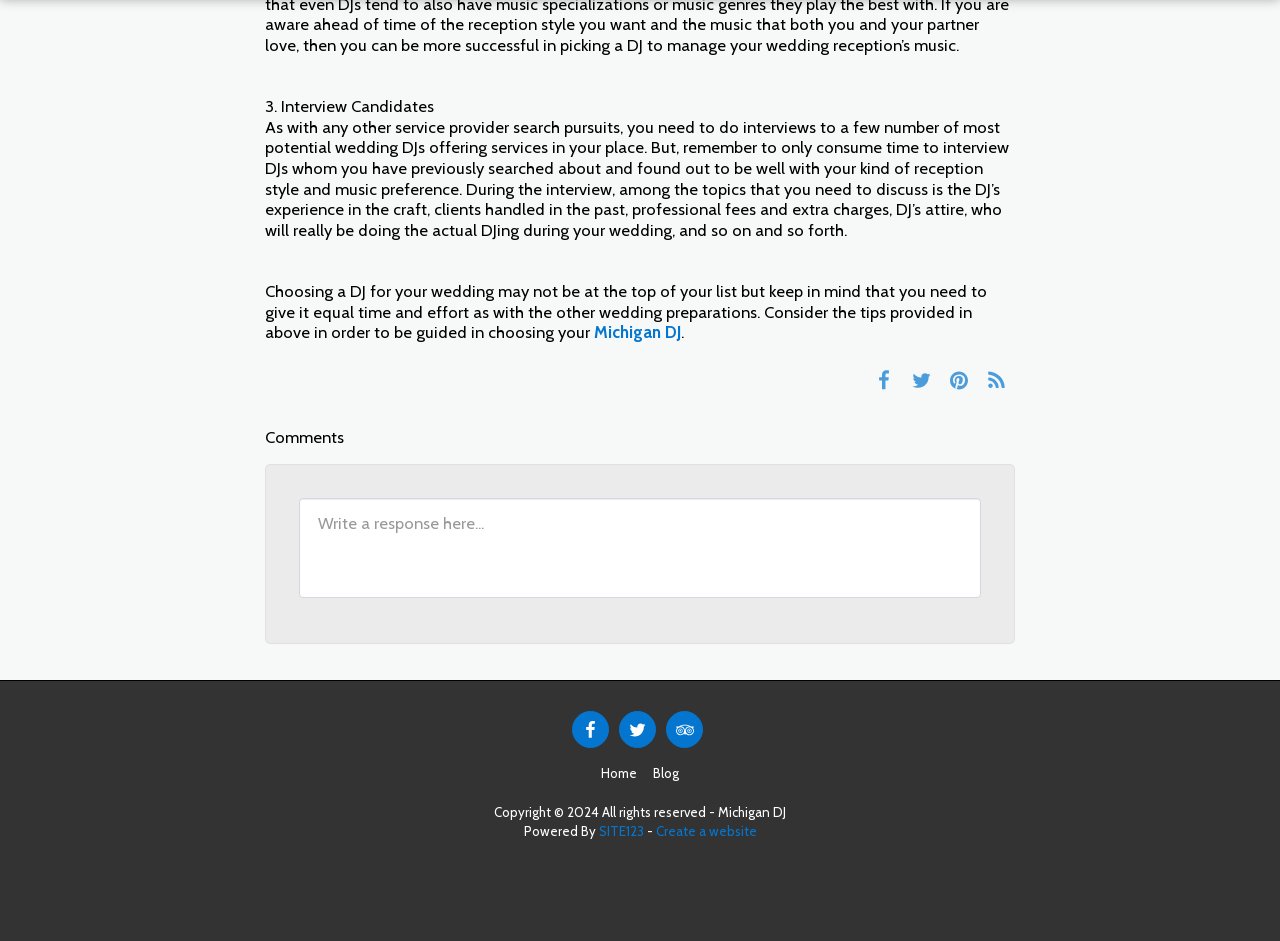Locate the bounding box coordinates of the element I should click to achieve the following instruction: "Write a response in the comment box".

[0.234, 0.529, 0.766, 0.636]